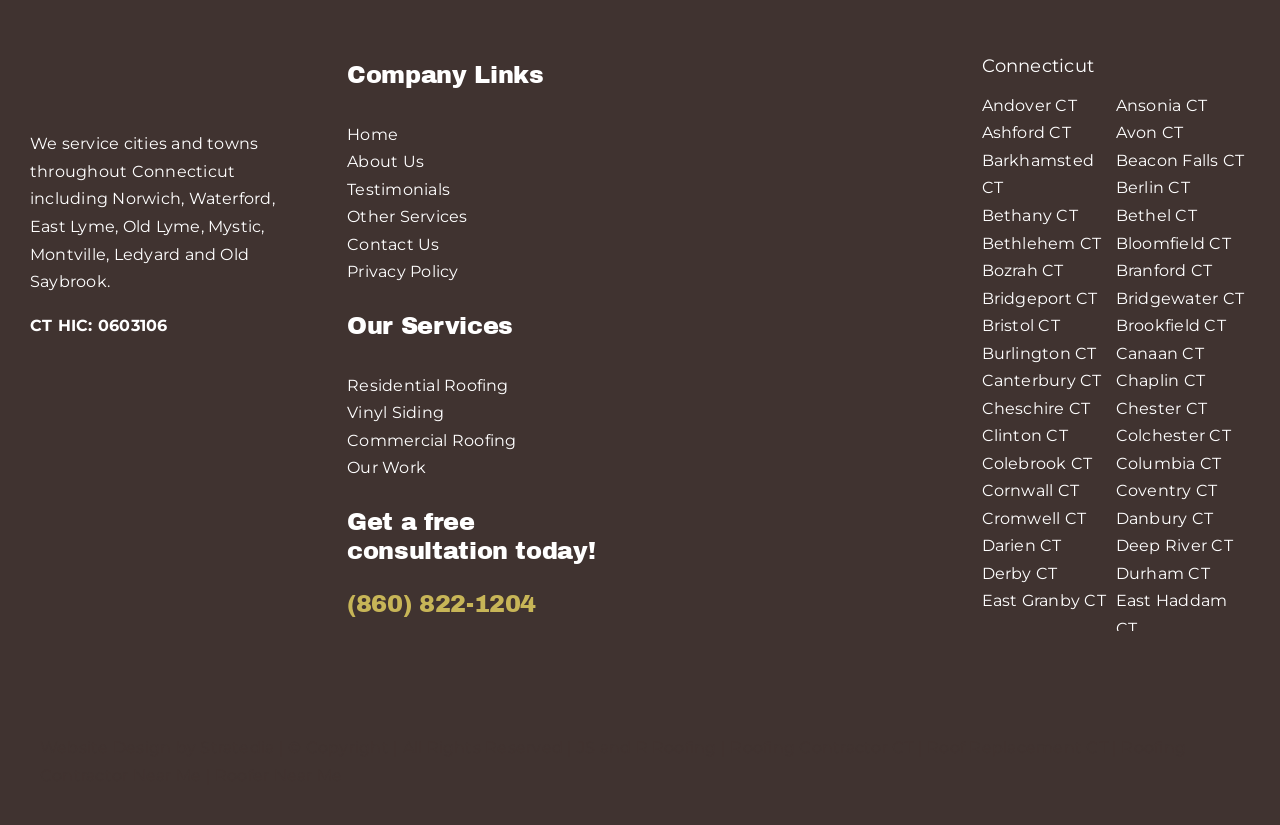Please give a concise answer to this question using a single word or phrase: 
What services does the company offer?

Residential Roofing, Vinyl Siding, Commercial Roofing